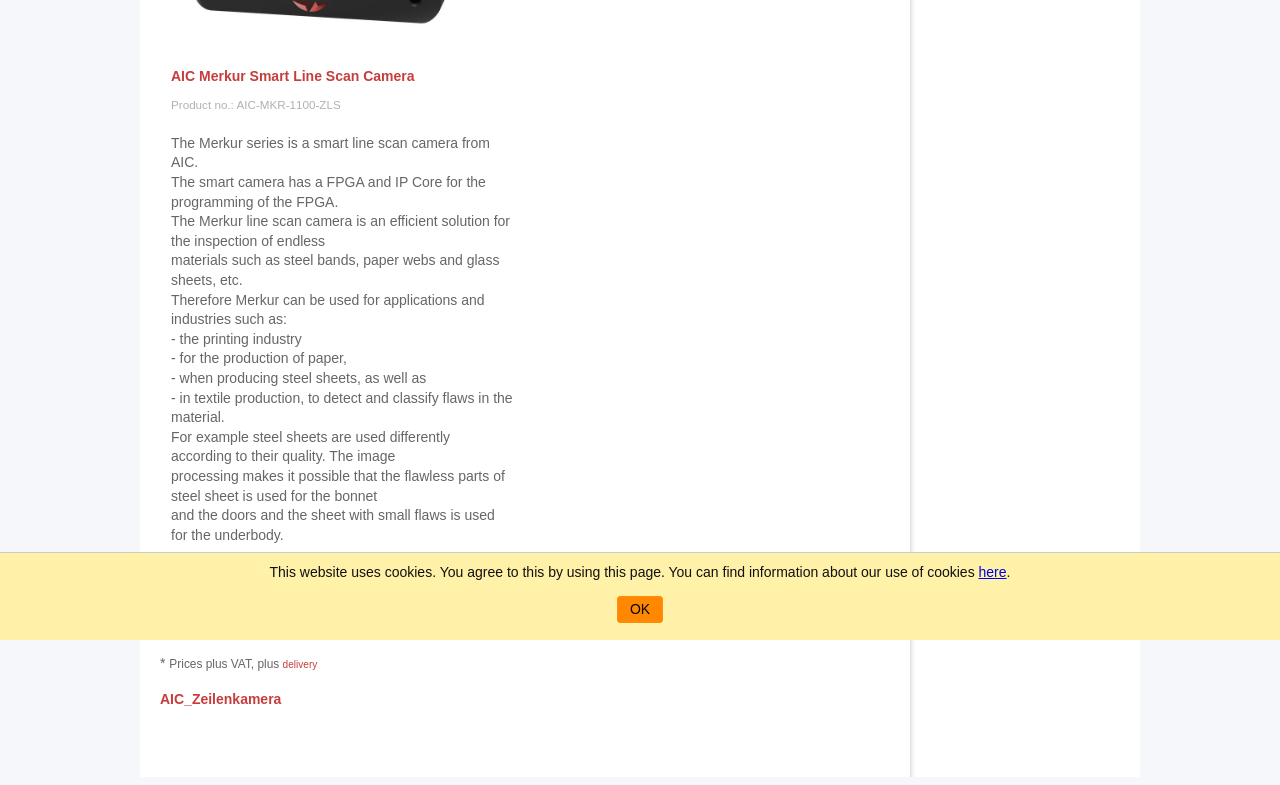Given the description of a UI element: "Product data sheet", identify the bounding box coordinates of the matching element in the webpage screenshot.

[0.13, 0.732, 0.208, 0.749]